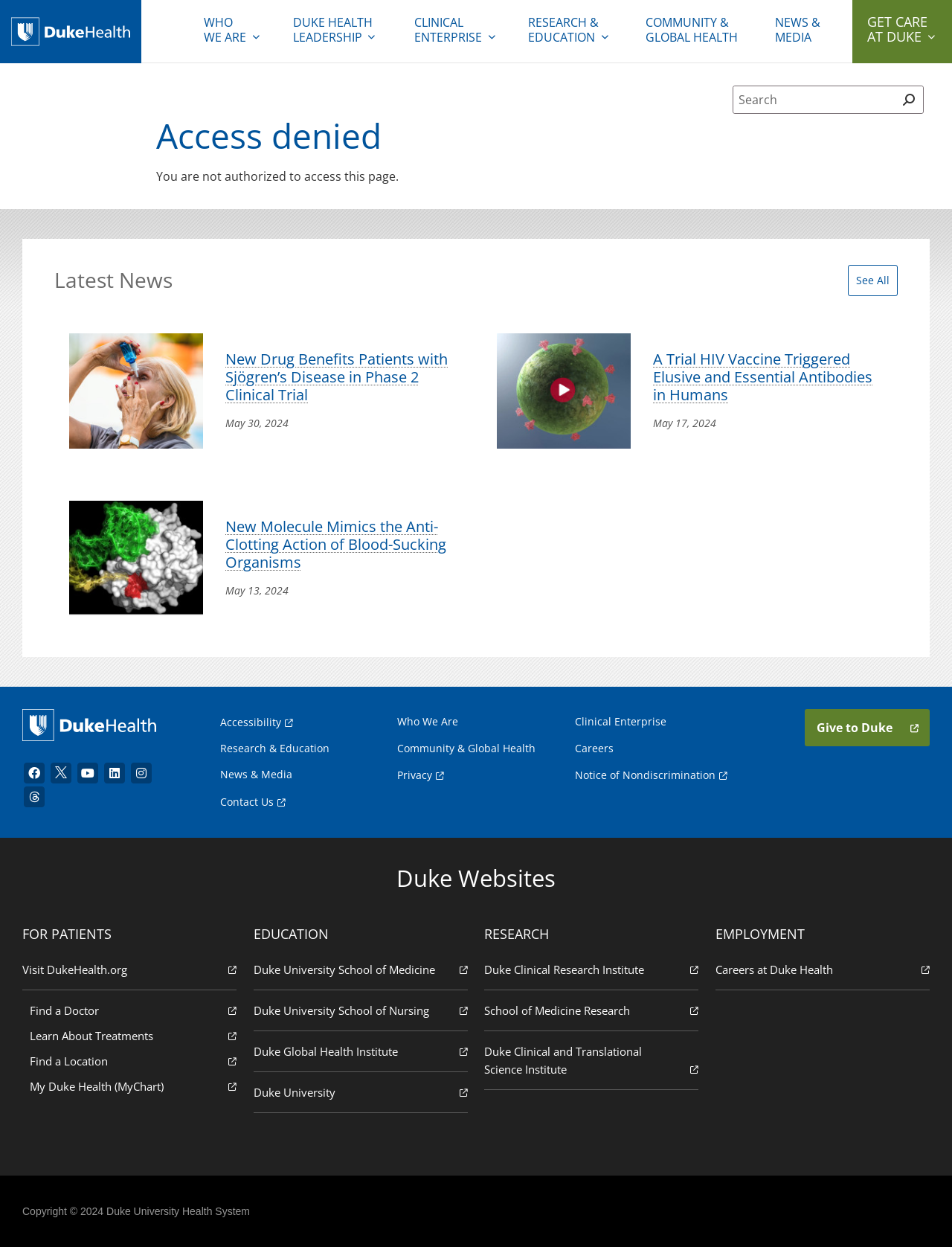Reply to the question below using a single word or brief phrase:
What is the purpose of the search box?

Site Search